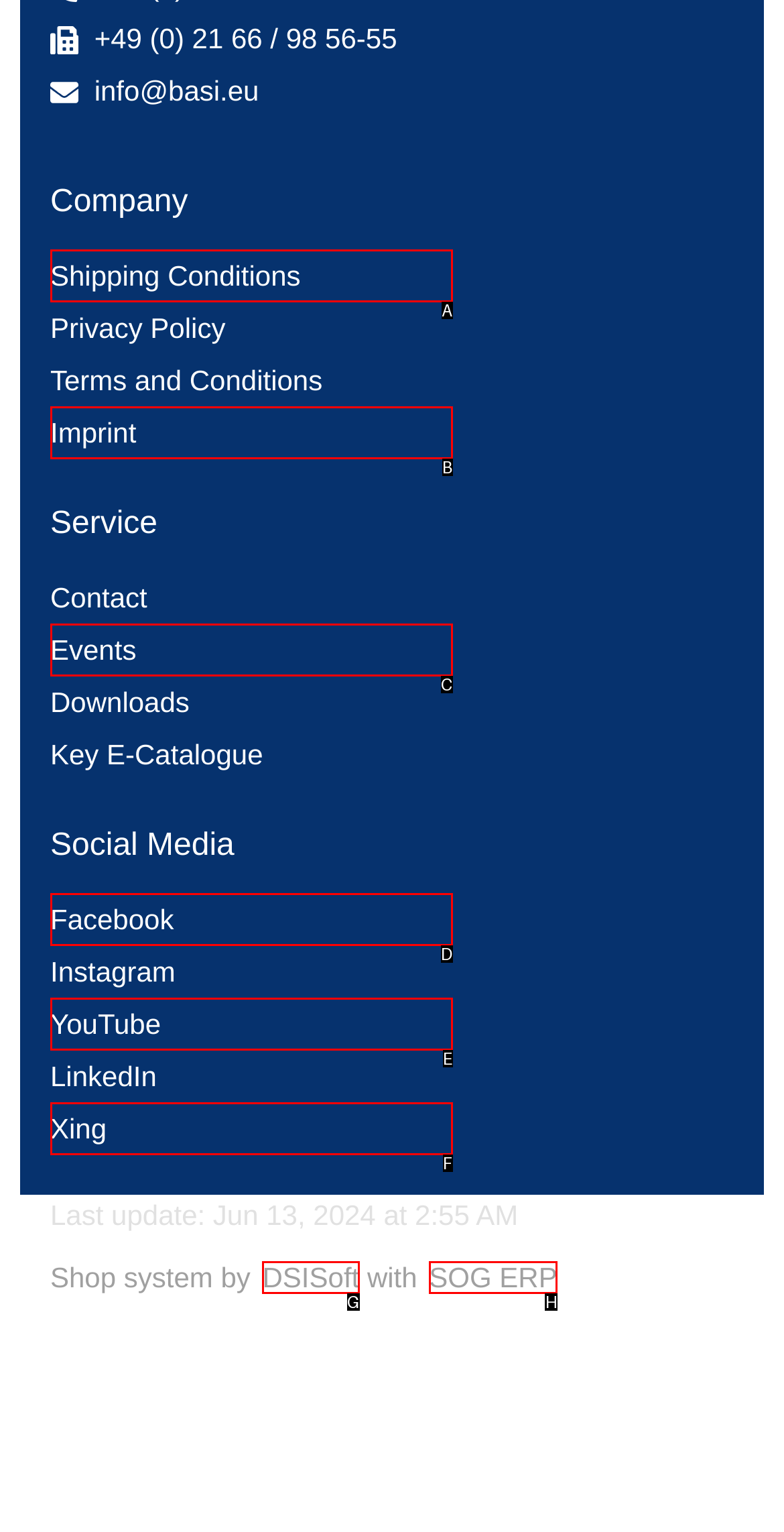Look at the description: Events
Determine the letter of the matching UI element from the given choices.

C